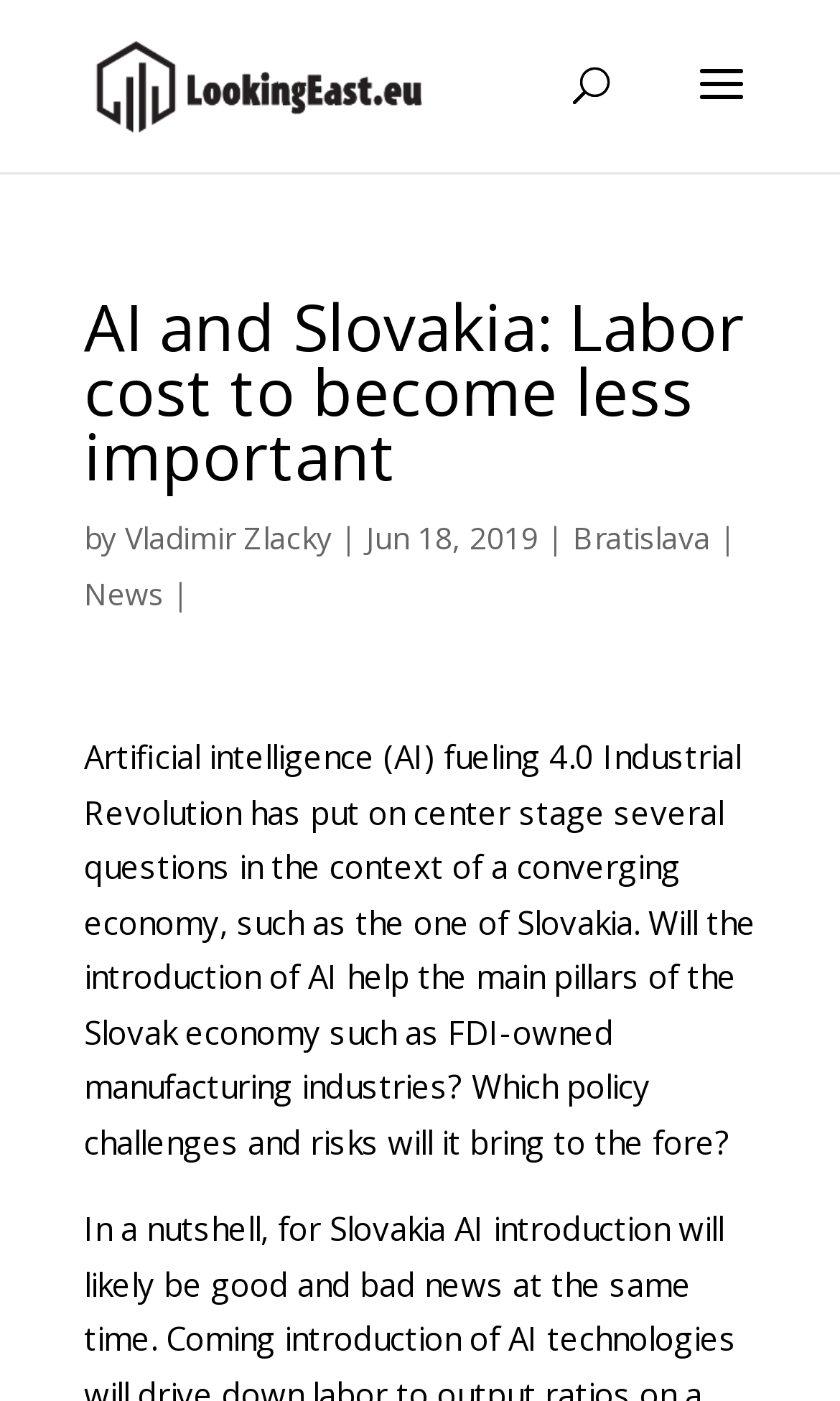Refer to the screenshot and give an in-depth answer to this question: What is the topic of the article?

I found the topic of the article by looking at the title of the article, which mentions AI and Slovakia, and the content of the article, which discusses the impact of AI on the Slovak economy.